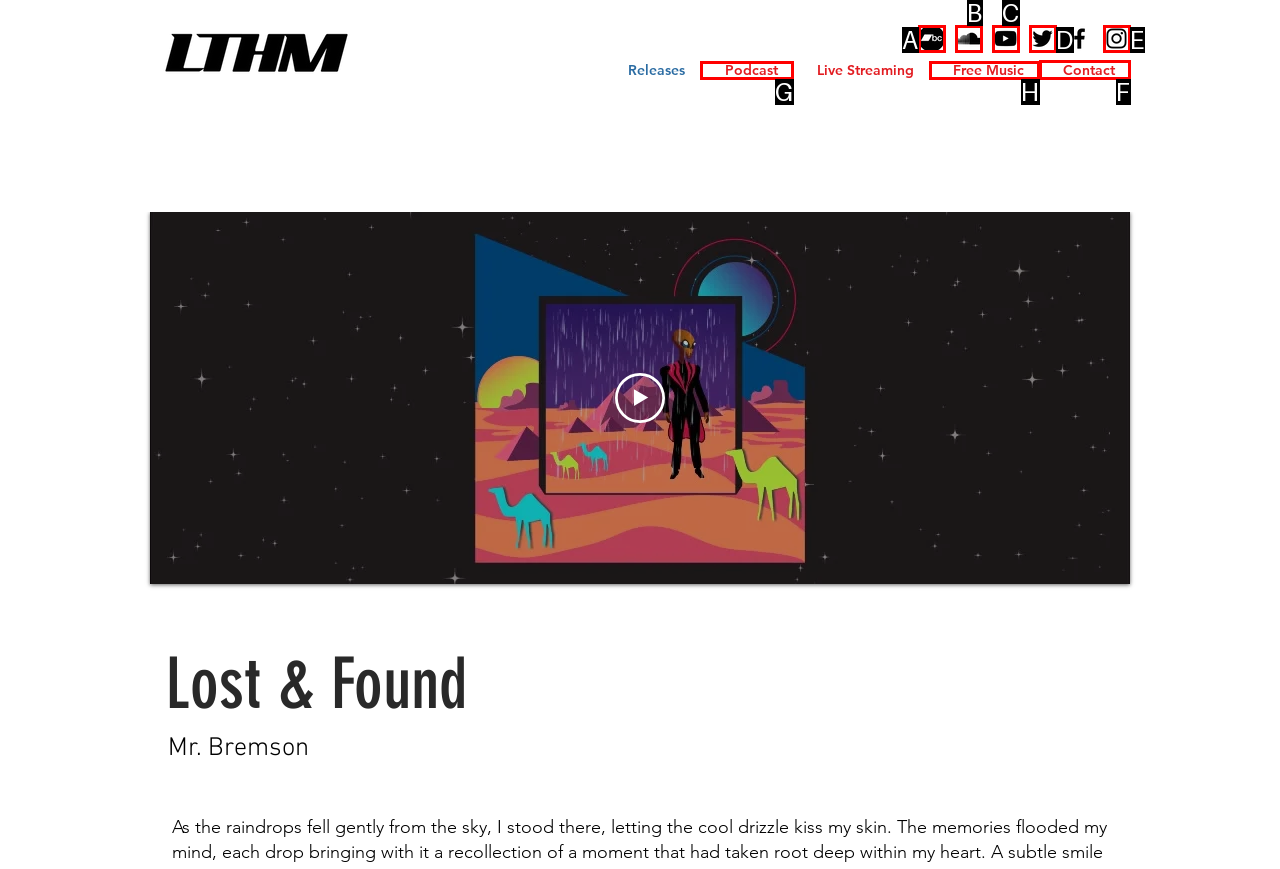Select the correct HTML element to complete the following task: View the Contact page
Provide the letter of the choice directly from the given options.

F